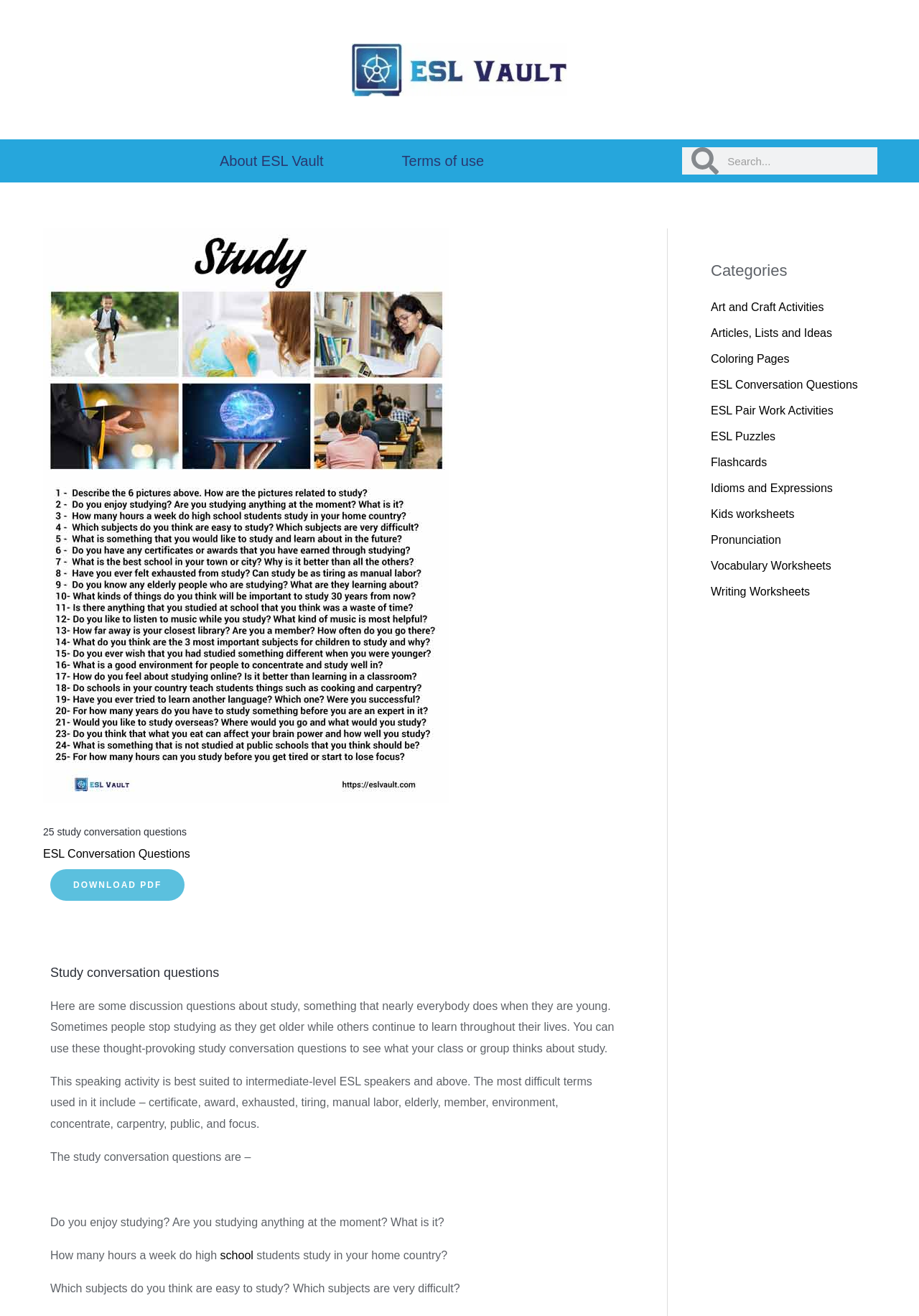Determine the bounding box coordinates of the area to click in order to meet this instruction: "Search for something".

[0.742, 0.112, 0.954, 0.133]